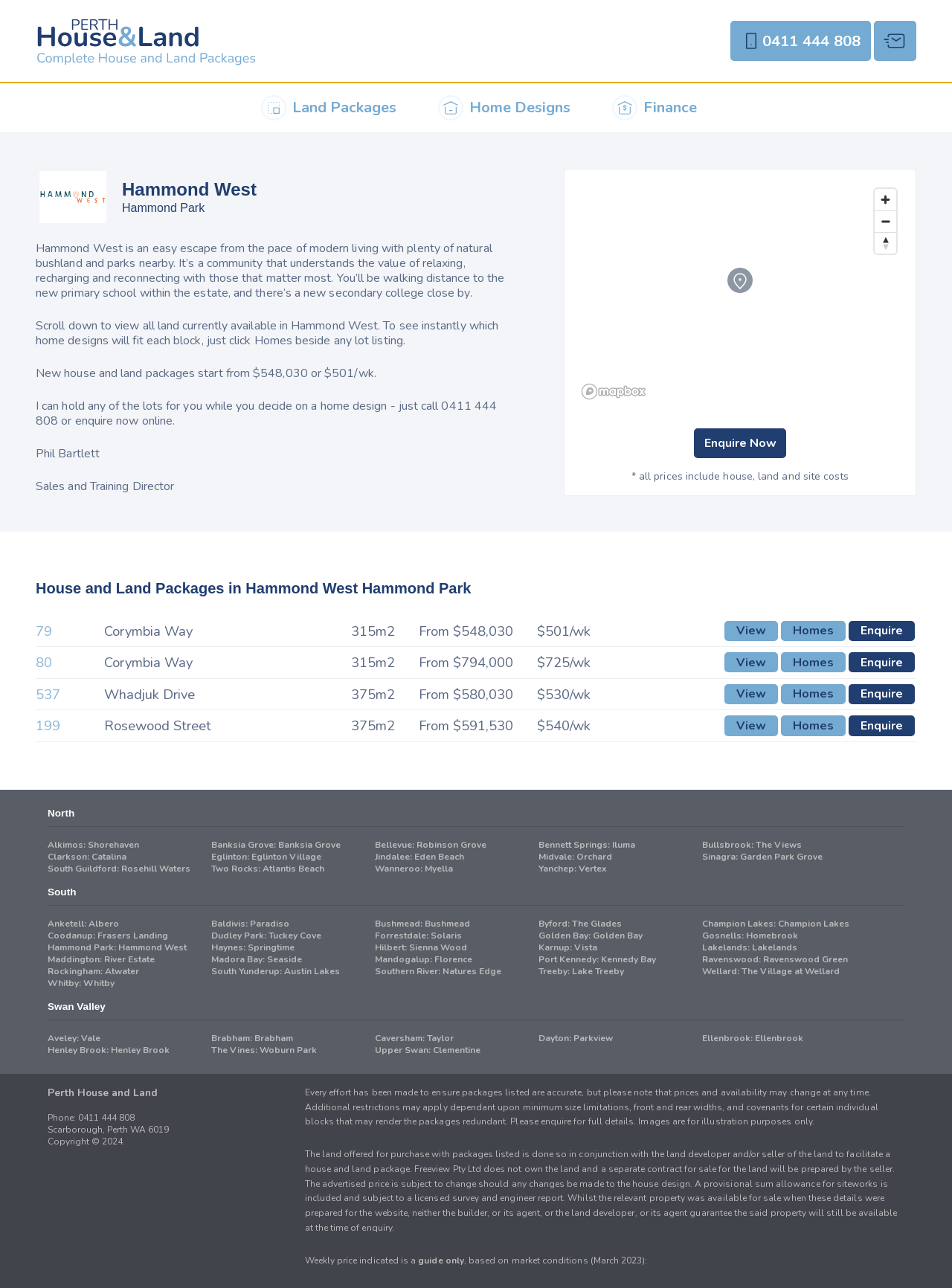Determine the bounding box for the HTML element described here: "GOT IT". The coordinates should be given as [left, top, right, bottom] with each number being a float between 0 and 1.

None